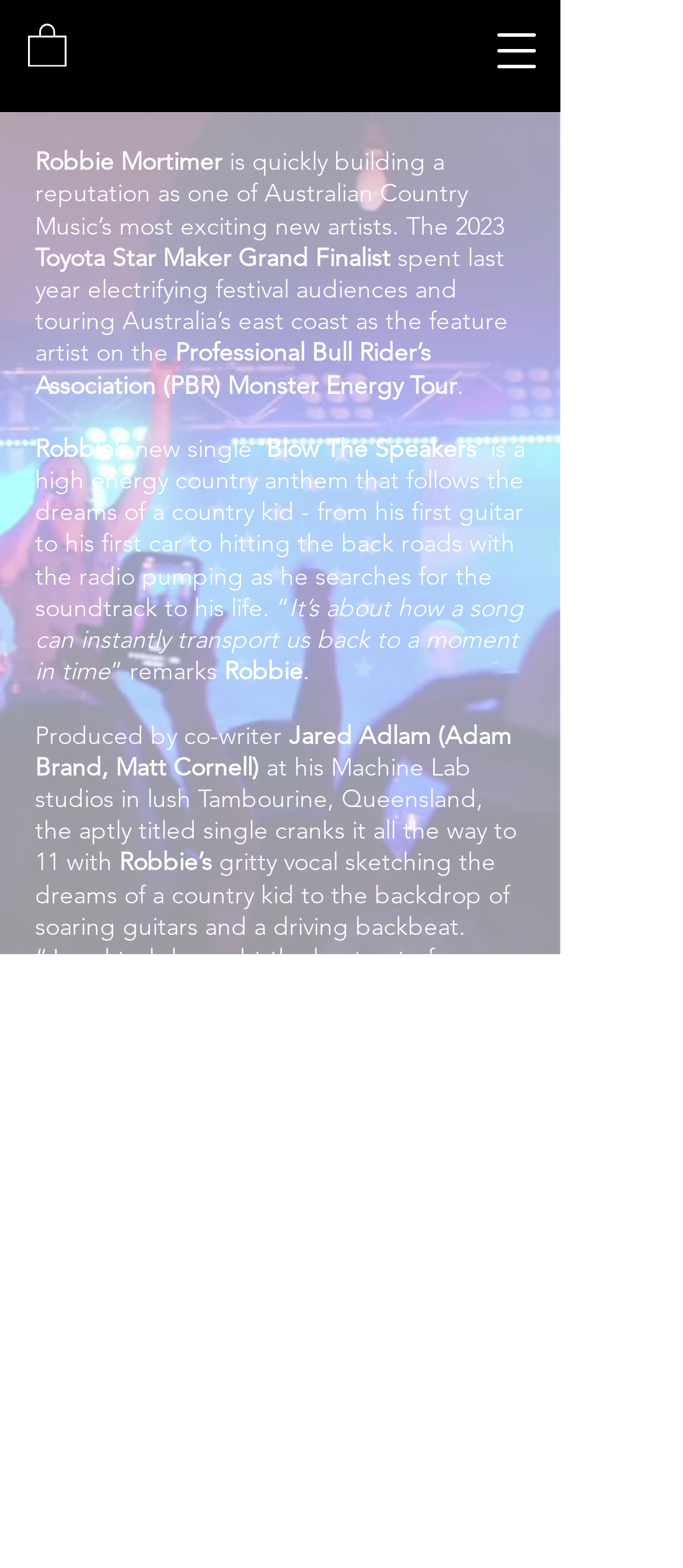With reference to the image, please provide a detailed answer to the following question: What is the title of Robbie's new single?

The webpage mentions that Robbie's new single is 'Blow The Speakers', which is a high energy country anthem that follows the dreams of a country kid.